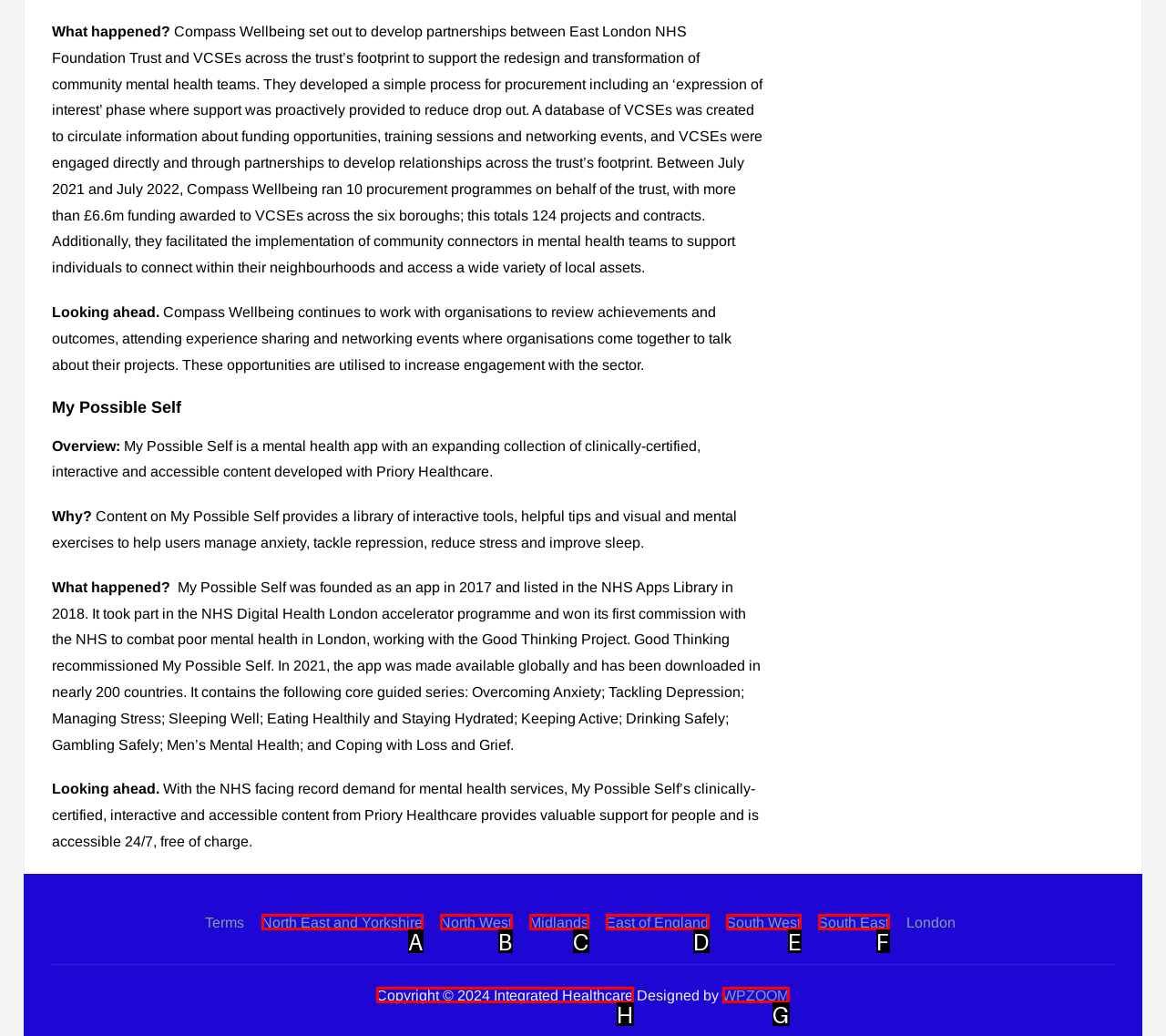Determine which element should be clicked for this task: Check the website's copyright information
Answer with the letter of the selected option.

H